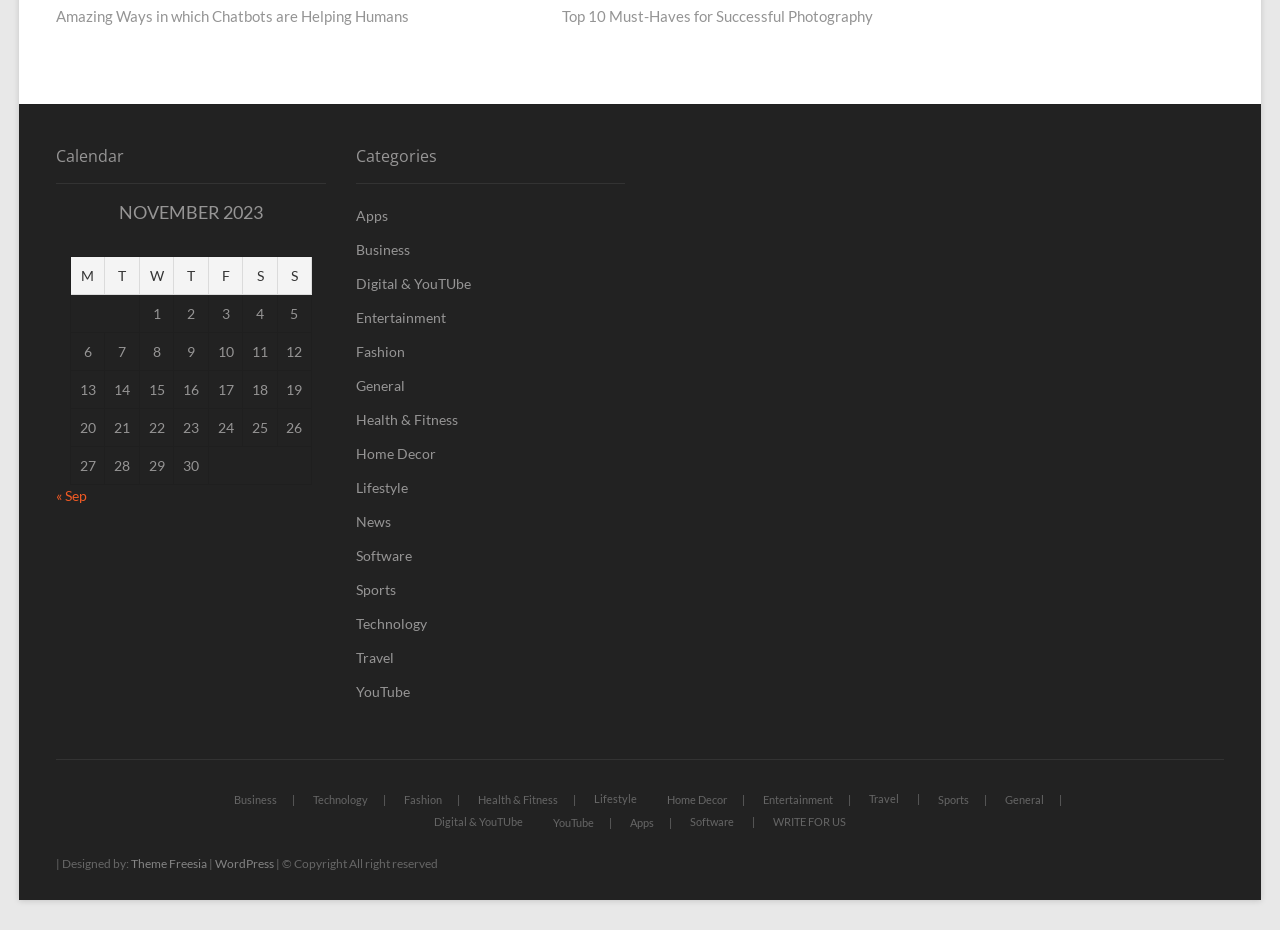Specify the bounding box coordinates of the region I need to click to perform the following instruction: "Click on Previous month". The coordinates must be four float numbers in the range of 0 to 1, i.e., [left, top, right, bottom].

[0.044, 0.523, 0.068, 0.542]